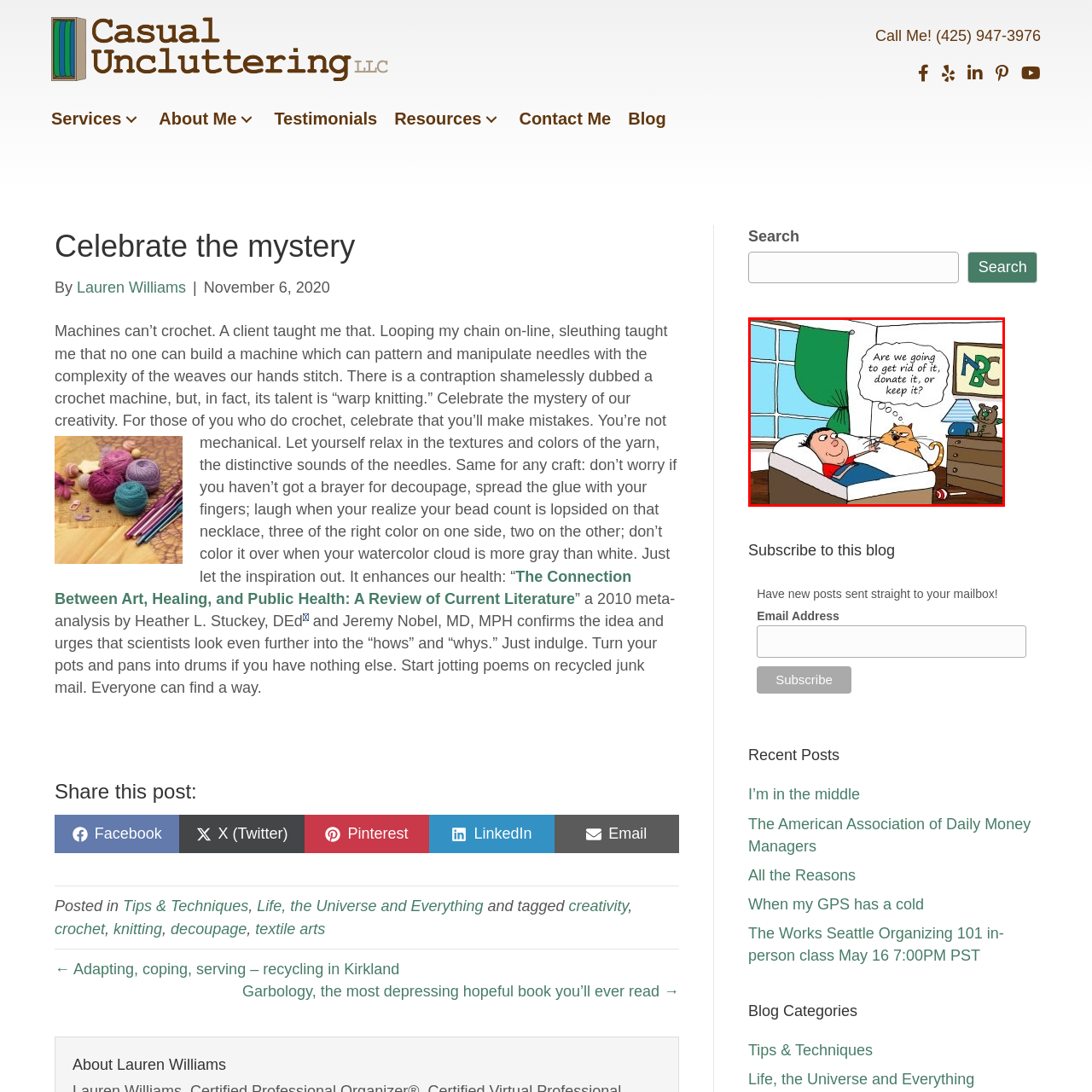What is on the side table in the room?
Analyze the image surrounded by the red bounding box and answer the question in detail.

The room is decorated with playful elements, including a lamp with a striped shade, and on the side table, there is a toy bear, which adds to the cozy and inviting atmosphere of the room.